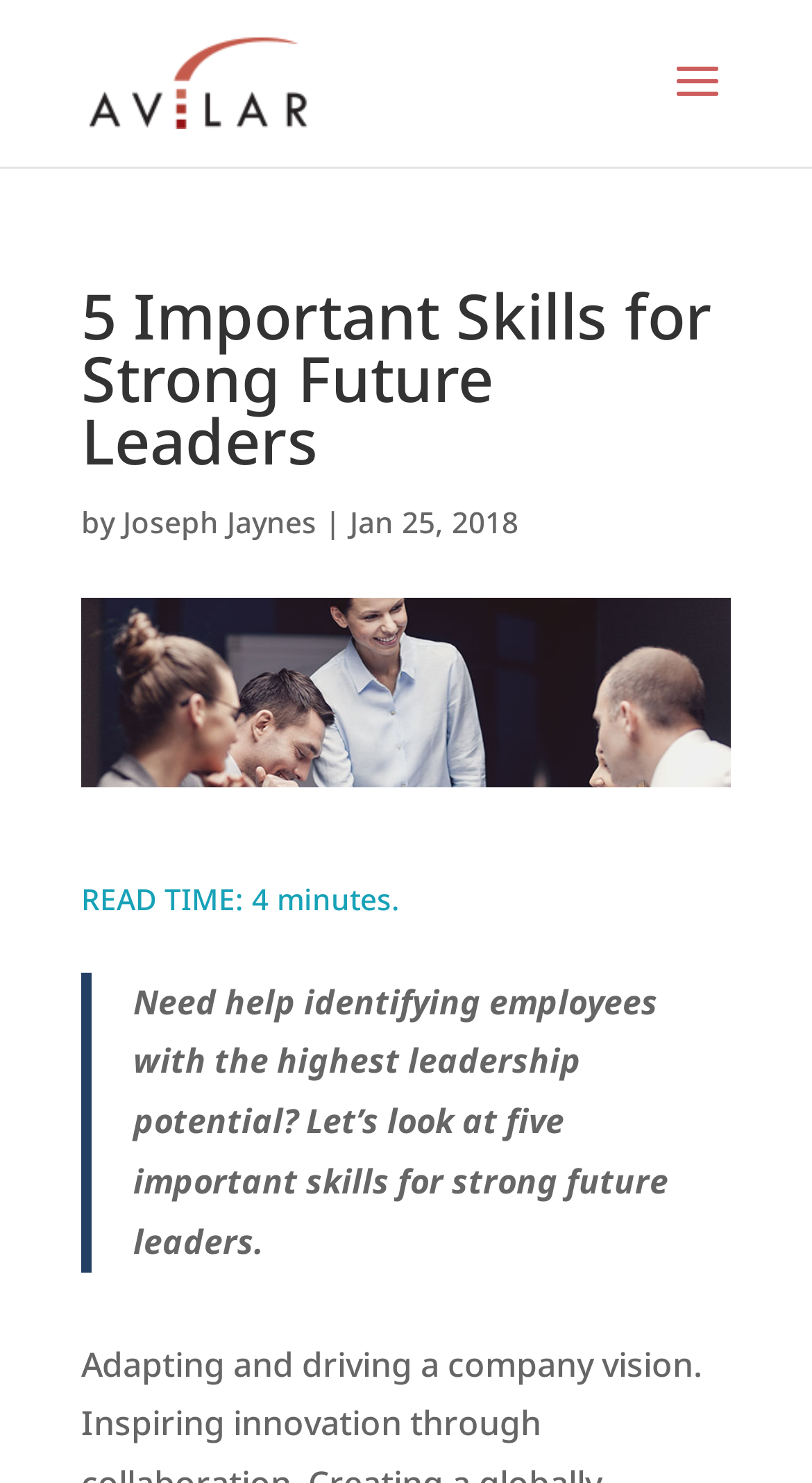Provide the bounding box coordinates of the HTML element described by the text: "Joseph Jaynes". The coordinates should be in the format [left, top, right, bottom] with values between 0 and 1.

[0.151, 0.338, 0.39, 0.365]